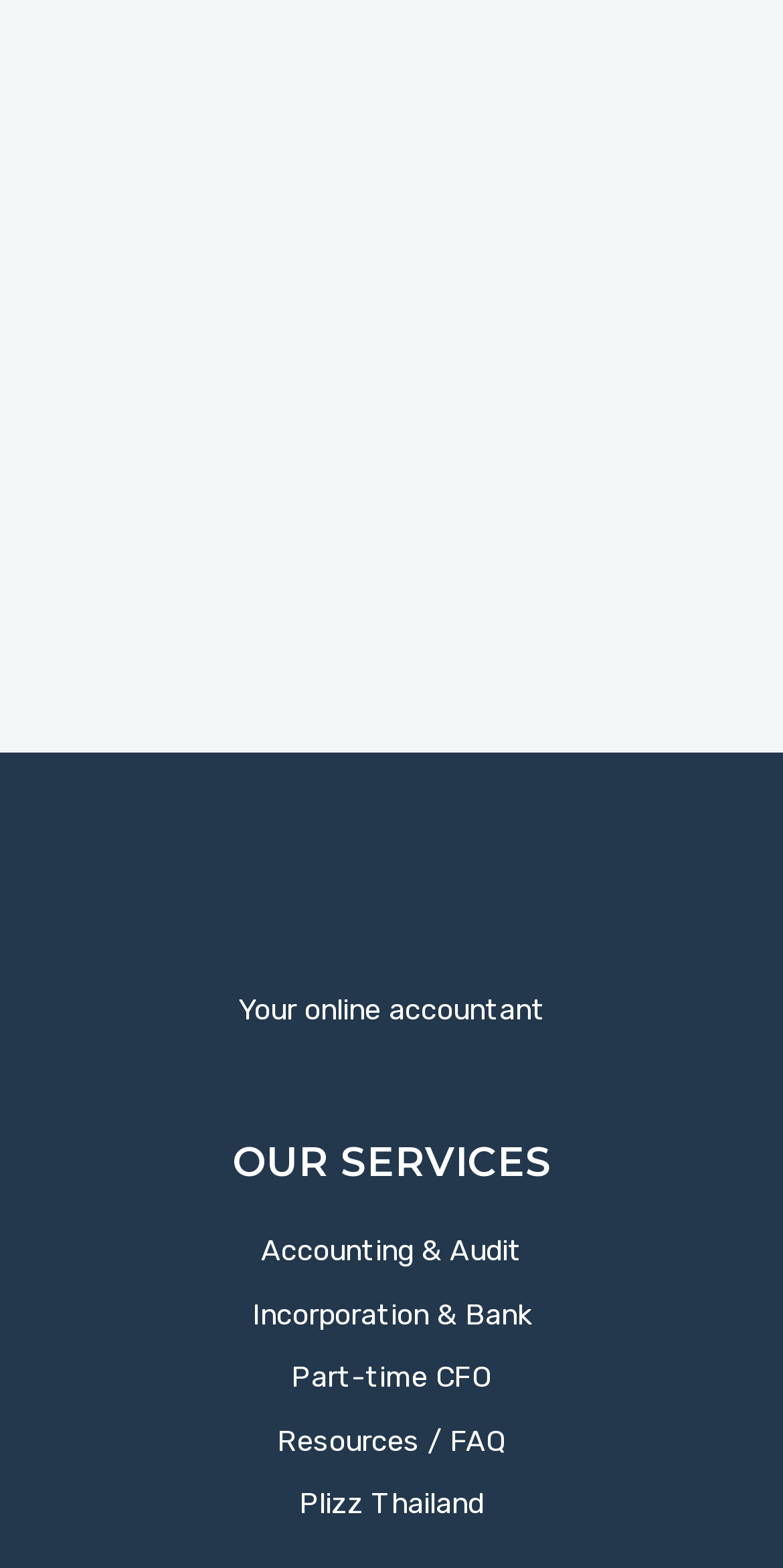Utilize the details in the image to give a detailed response to the question: What services does the website offer?

The website offers various services which are listed under the 'OUR SERVICES' heading. These services include 'Accounting & Audit', 'Incorporation & Bank', 'Part-time CFO', and more. These links are located below the 'OUR SERVICES' heading with bounding box coordinates [0.066, 0.785, 0.934, 0.812] and so on.